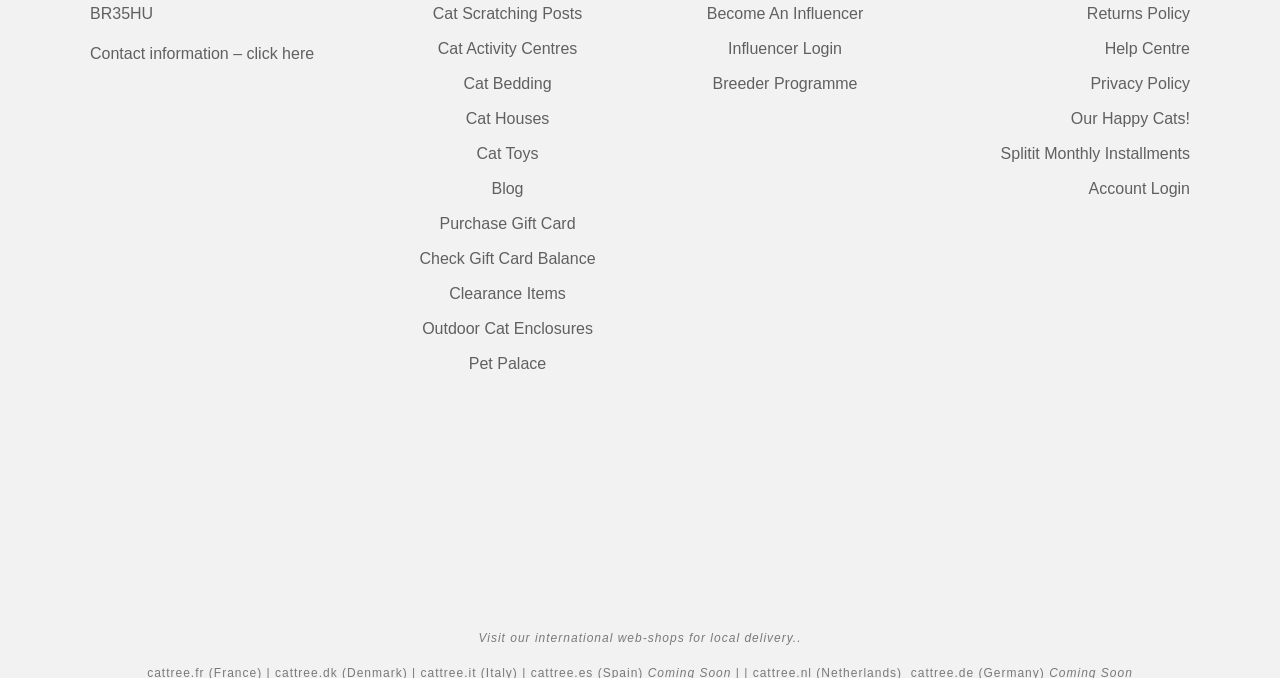Determine the bounding box coordinates for the area that needs to be clicked to fulfill this task: "Click on Cat Scratching Posts". The coordinates must be given as four float numbers between 0 and 1, i.e., [left, top, right, bottom].

[0.338, 0.007, 0.455, 0.032]